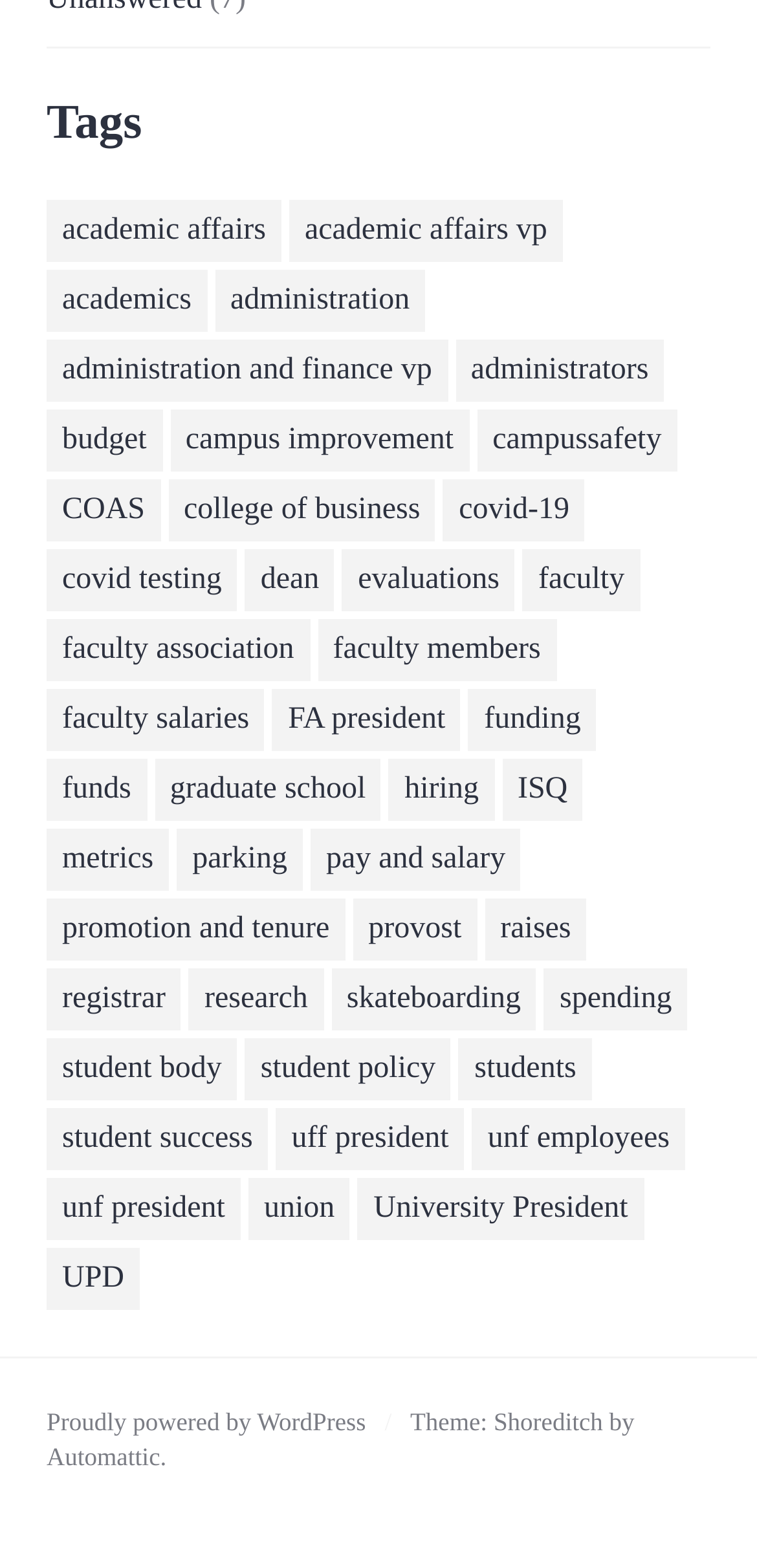How many links are there on the webpage?
From the image, provide a succinct answer in one word or a short phrase.

125